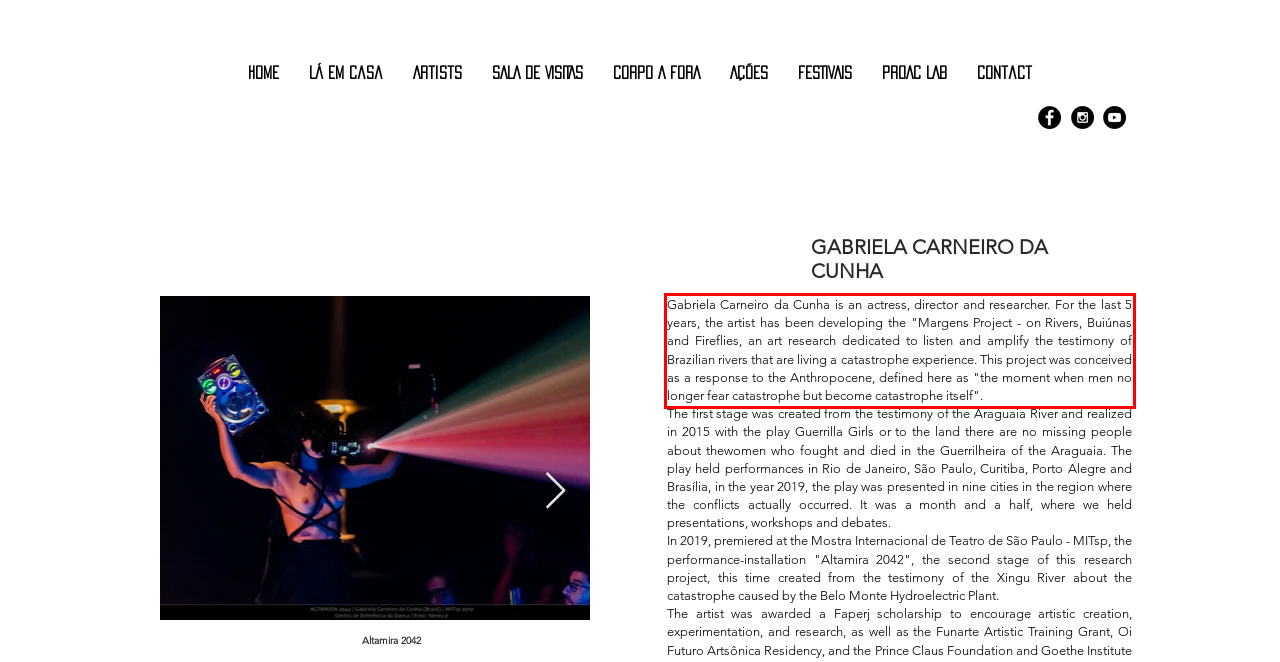Locate the red bounding box in the provided webpage screenshot and use OCR to determine the text content inside it.

Gabriela Carneiro da Cunha is an actress, director and researcher. For the last 5 years, the artist has been developing the "Margens Project - on Rivers, Buiúnas and Fireflies, an art research dedicated to listen and amplify the testimony of Brazilian rivers that are living a catastrophe experience. This project was conceived as a response to the Anthropocene, defined here as "the moment when men no longer fear catastrophe but become catastrophe itself".